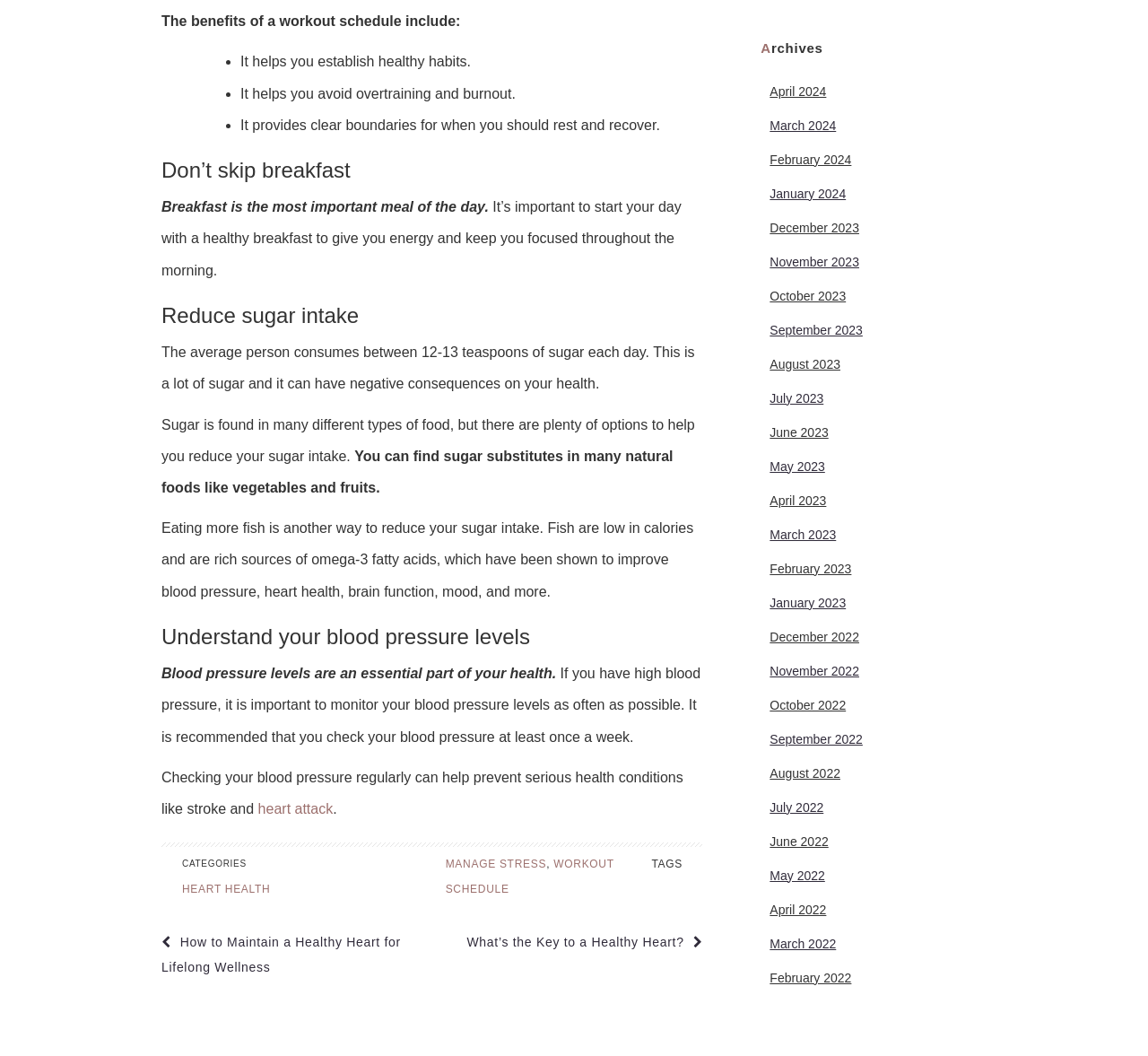Provide the bounding box coordinates of the area you need to click to execute the following instruction: "Click on the 'HEART HEALTH' category".

[0.159, 0.836, 0.235, 0.848]